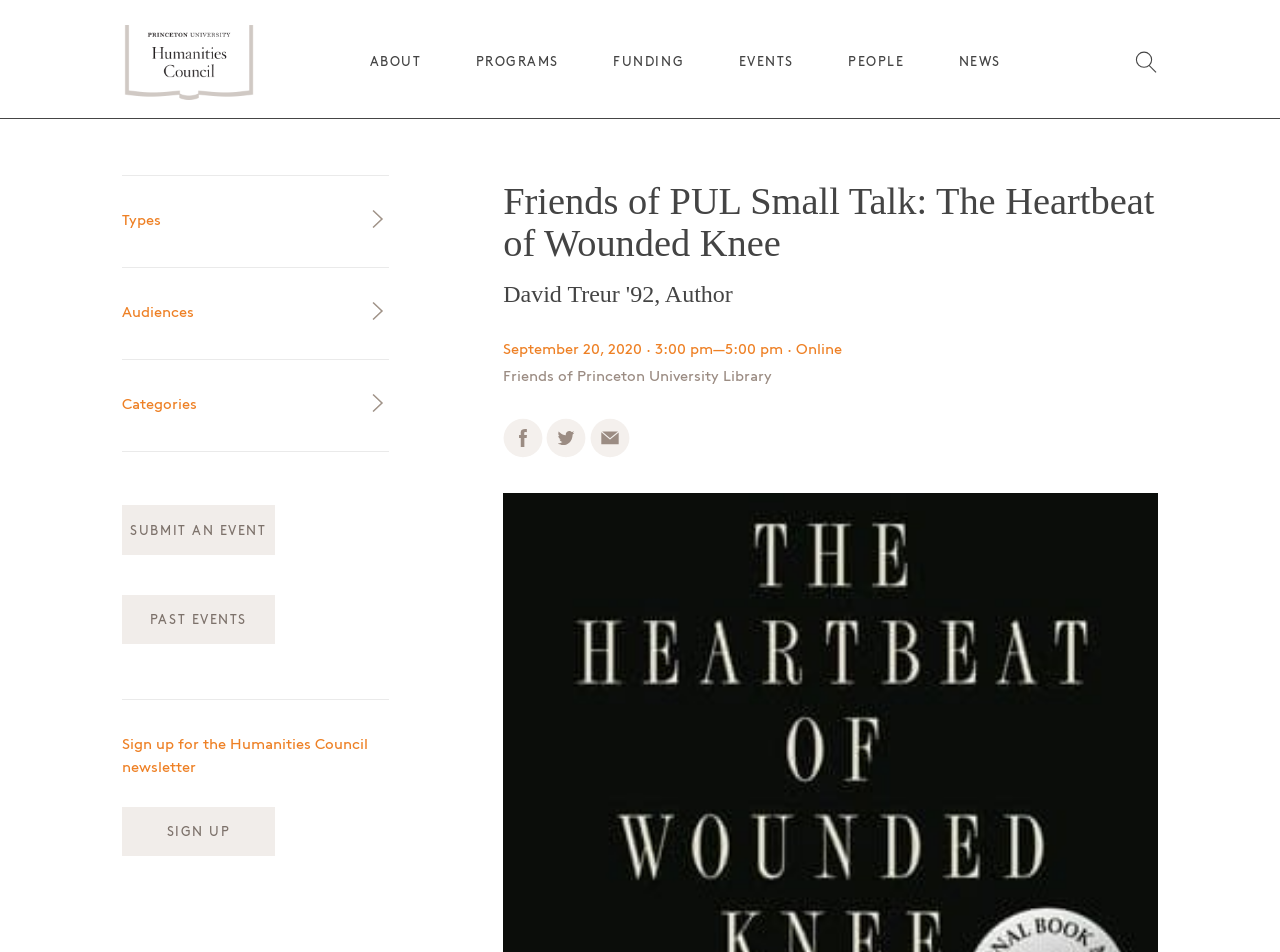What is the date of the event?
Answer with a single word or phrase, using the screenshot for reference.

September 20, 2020